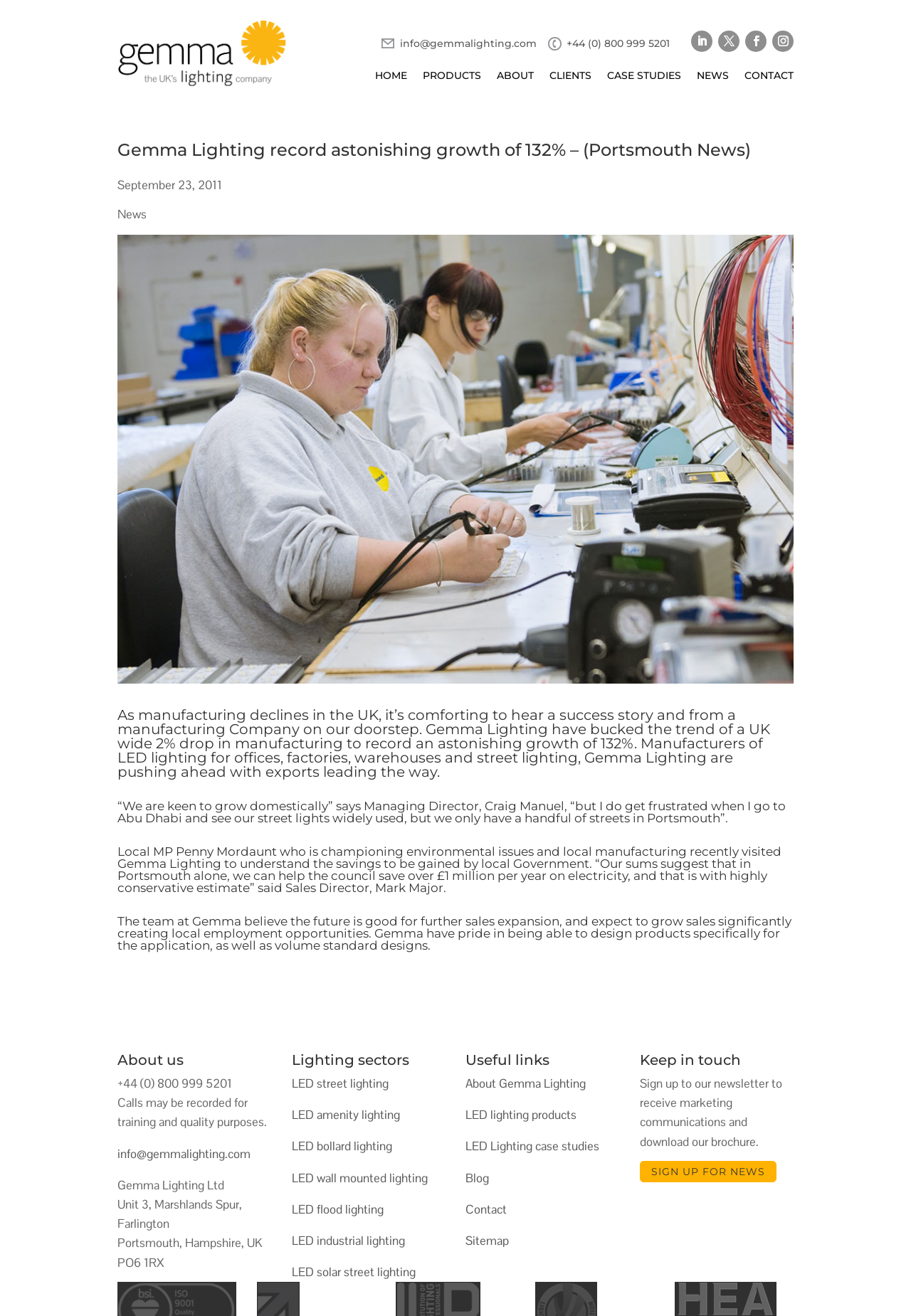Determine the bounding box coordinates for the area that should be clicked to carry out the following instruction: "Click the Gemma Lighting link".

[0.467, 0.547, 0.602, 0.56]